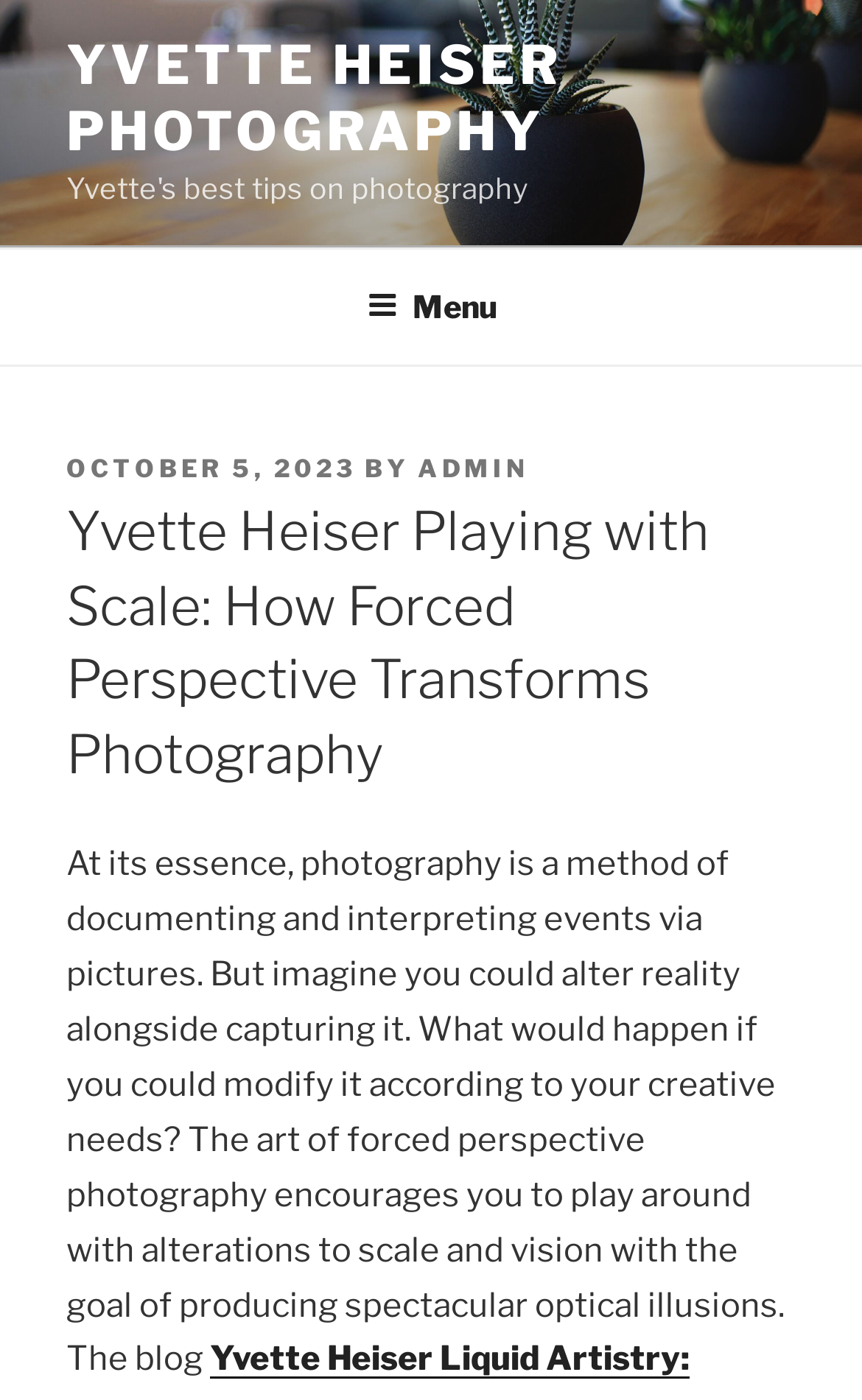What is the purpose of forced perspective photography?
Refer to the screenshot and answer in one word or phrase.

To produce optical illusions